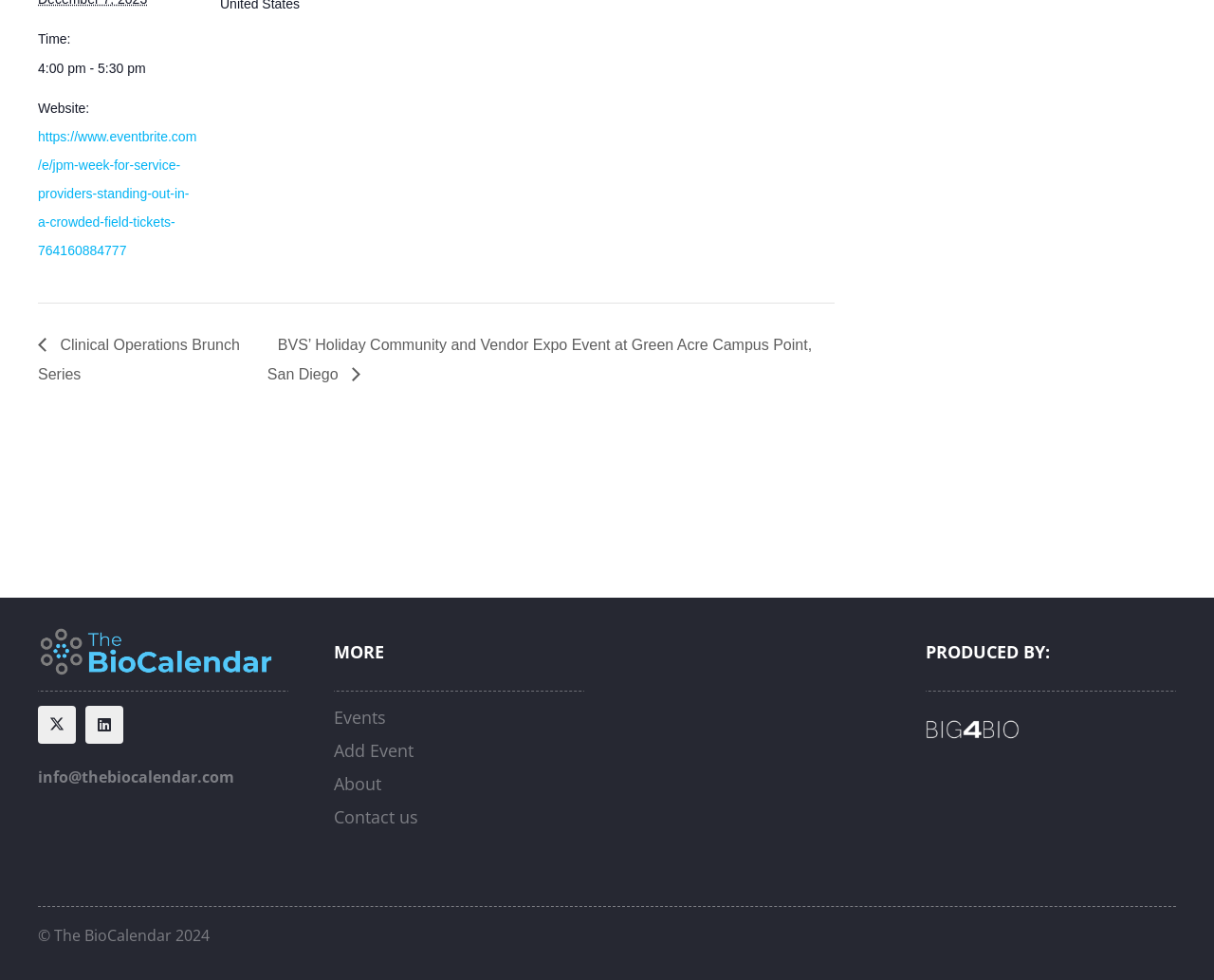Identify the bounding box coordinates of the region that should be clicked to execute the following instruction: "Watch VIDEOS FROM BERGEN EXCHANGES 2023".

None